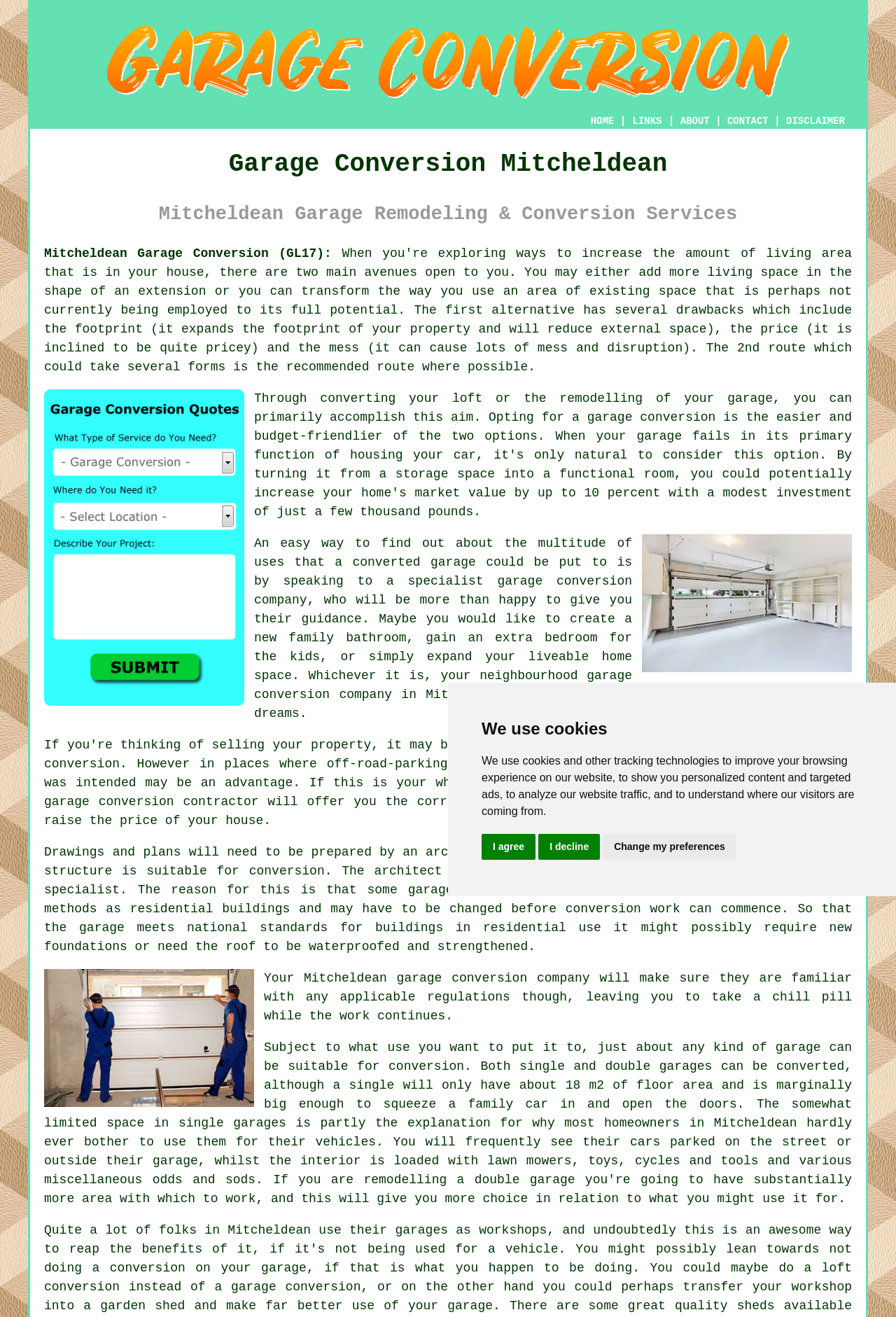Bounding box coordinates are specified in the format (top-left x, top-left y, bottom-right x, bottom-right y). All values are floating point numbers bounded between 0 and 1. Please provide the bounding box coordinate of the region this sentence describes: I agree

[0.538, 0.633, 0.598, 0.653]